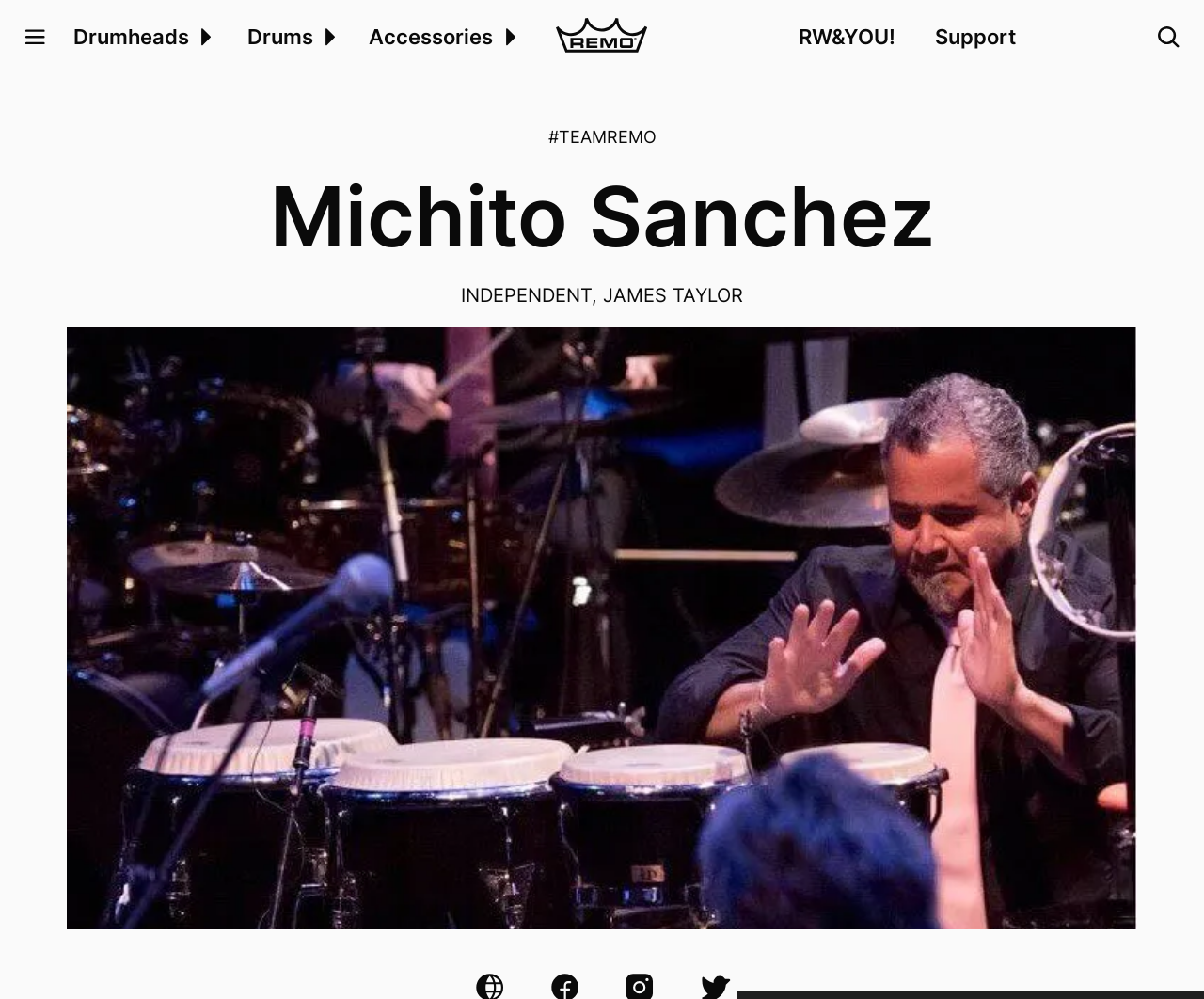What is the main menu item at the top left? Refer to the image and provide a one-word or short phrase answer.

Main Menu